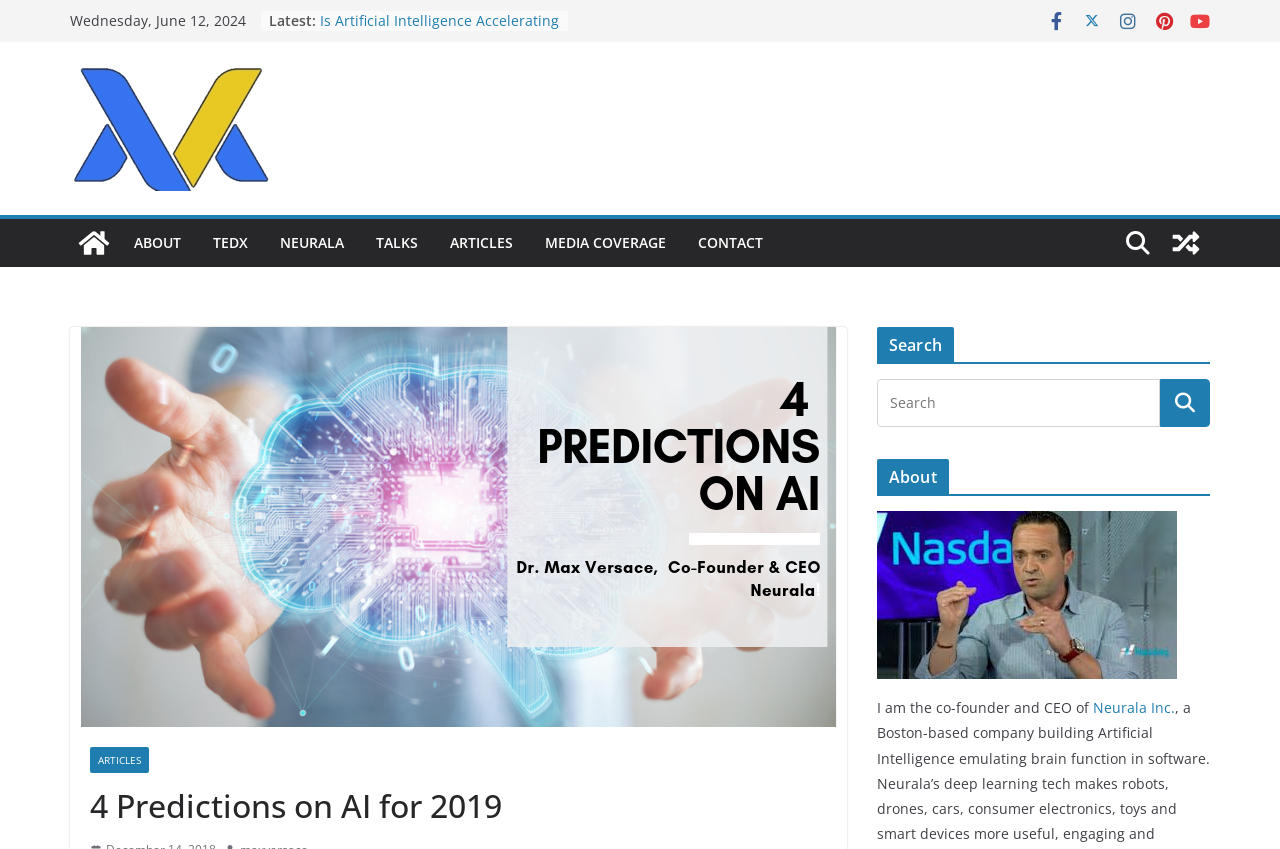Find the bounding box coordinates for the area you need to click to carry out the instruction: "Search for something". The coordinates should be four float numbers between 0 and 1, indicated as [left, top, right, bottom].

[0.685, 0.446, 0.945, 0.503]